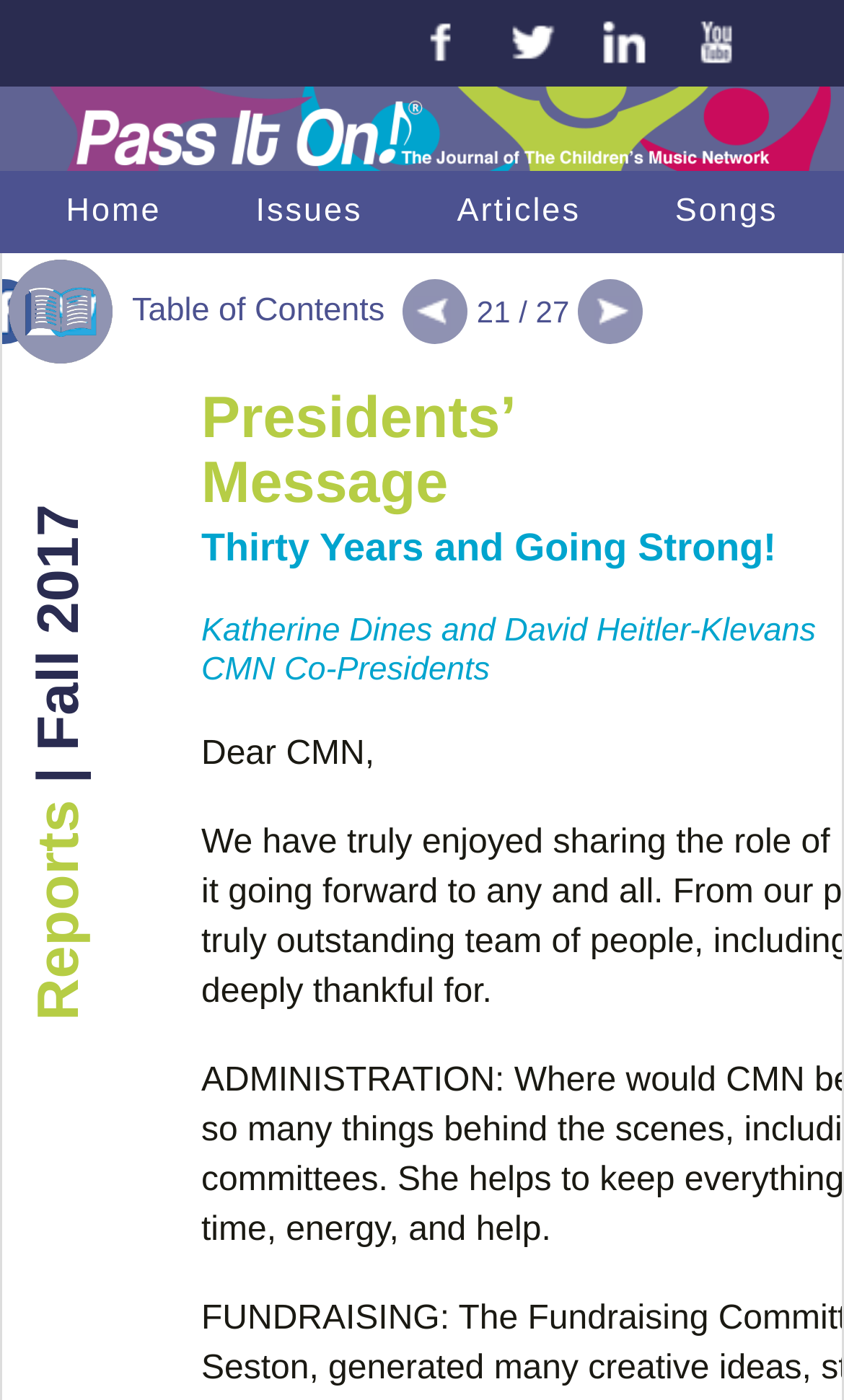What is the current issue of the journal?
Answer the question with detailed information derived from the image.

I looked at the static text element below the 'Reports' heading, which indicates the current issue of the journal, 'Fall 2017'.